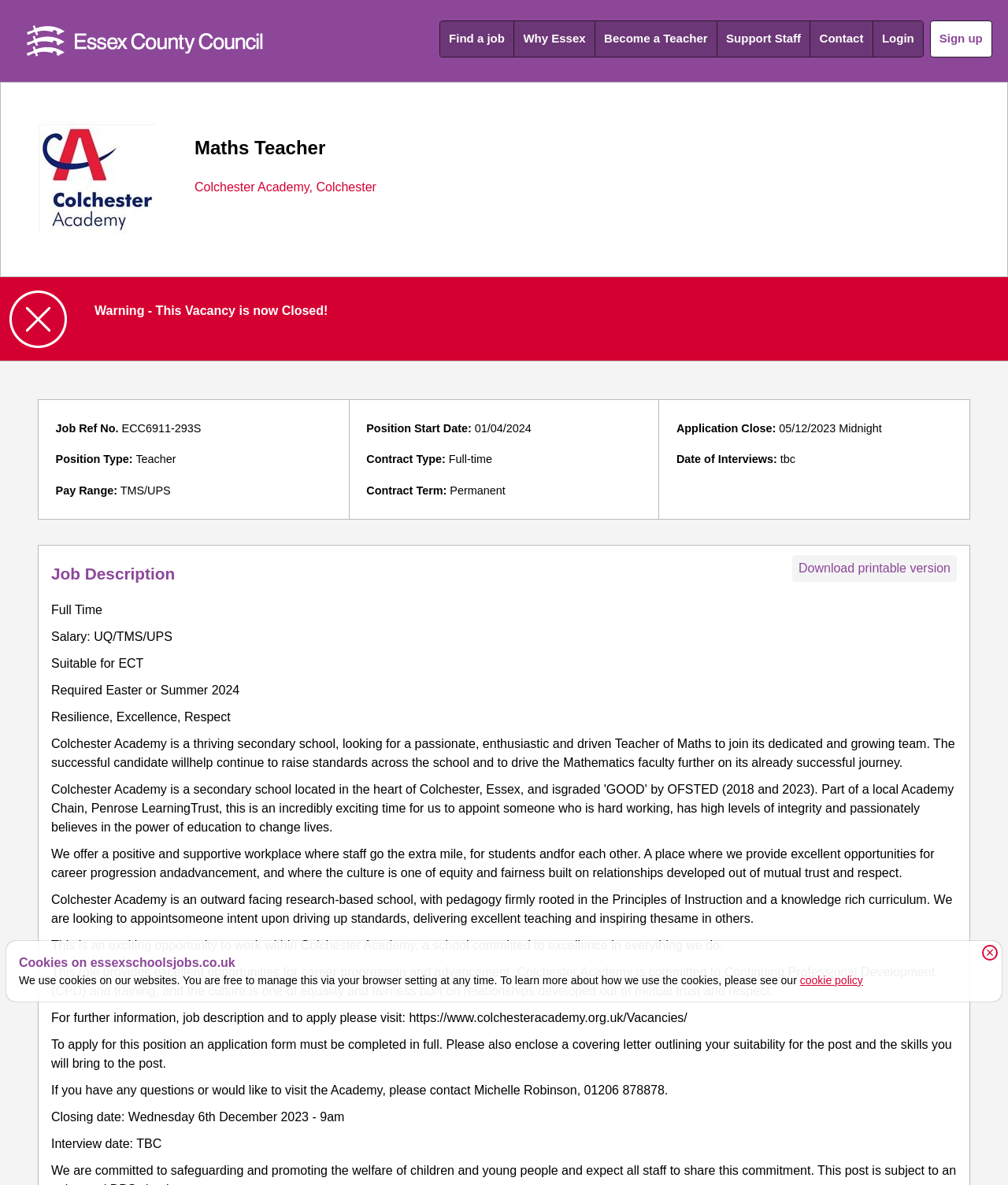Offer a detailed explanation of the webpage layout and contents.

The webpage is about a job posting for a Maths Teacher position at Colchester Academy. At the top right corner, there is a link to close the current window, denoted by a "×" symbol. Below it, there is a notification about cookies on the website, with a link to the cookie policy.

On the top left corner, there is an Essex Logo, which is an image. Next to it, there are several links to navigate to different sections of the website, including "Find a job", "Why Essex", "Become a Teacher", "Support Staff", "Contact", and "Login". On the top right corner, there is a "Sign up" link.

Below the navigation links, there is a Colchester Academy school crest image. The main content of the webpage starts with a heading "Maths Teacher" and a link to the school's location, "Colchester Academy, Colchester". There is a warning notification that the vacancy is now closed.

The job details are listed below, including the job reference number, position type, pay range, start date, contract type, and application close date. There is also a section for the job description, which includes a link to download a printable version.

The job description is a lengthy text that describes the role of the Maths Teacher, the school's culture, and the benefits of working at Colchester Academy. It also provides information on how to apply for the position, including a link to the school's website and contact information for inquiries.